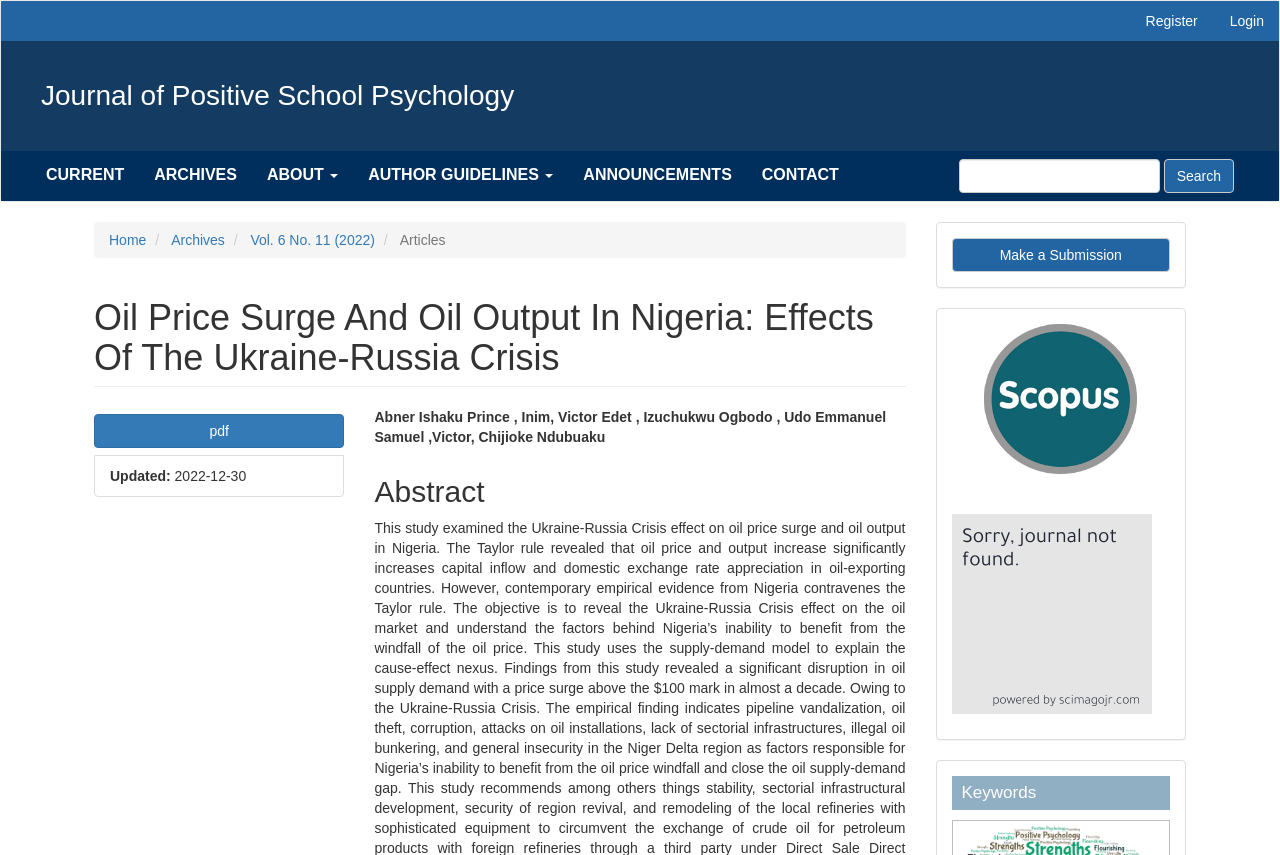Give a complete and precise description of the webpage's appearance.

The webpage is a journal article page from the Journal of Positive School Psychology. At the top, there is a main navigation menu with three links: "Main Navigation", "Main Content", and "Sidebar". On the top right, there are two links: "Register" and "Login".

Below the navigation menu, there is a site navigation menu with five links: "CURRENT", "ARCHIVES", "ABOUT", "AUTHOR GUIDELINES", and "ANNOUNCEMENTS". Next to the site navigation menu, there is a search bar with a search box and a "Search" button.

On the left side of the page, there is a navigation menu with a breadcrumb trail showing the current location: "Home" > "Archives" > "Vol. 6 No. 11 (2022)". Below the breadcrumb trail, there is a heading "Articles".

The main content of the page is an article titled "Oil Price Surge And Oil Output In Nigeria: Effects Of The Ukraine-Russia Crisis". The article has a sidebar with a "pdf" button and an "Updated" date. The article content is divided into sections, including an abstract and a main article content section. The main article content section has a list of authors.

On the right side of the page, there are three sections: "Make a Submission", "indexby", and "Keywords". The "Make a Submission" section has a link to make a submission. The "indexby" section has a link to SCImago Journal & Country Rank, which is accompanied by an image. The "Keywords" section has a list of keywords related to the article.